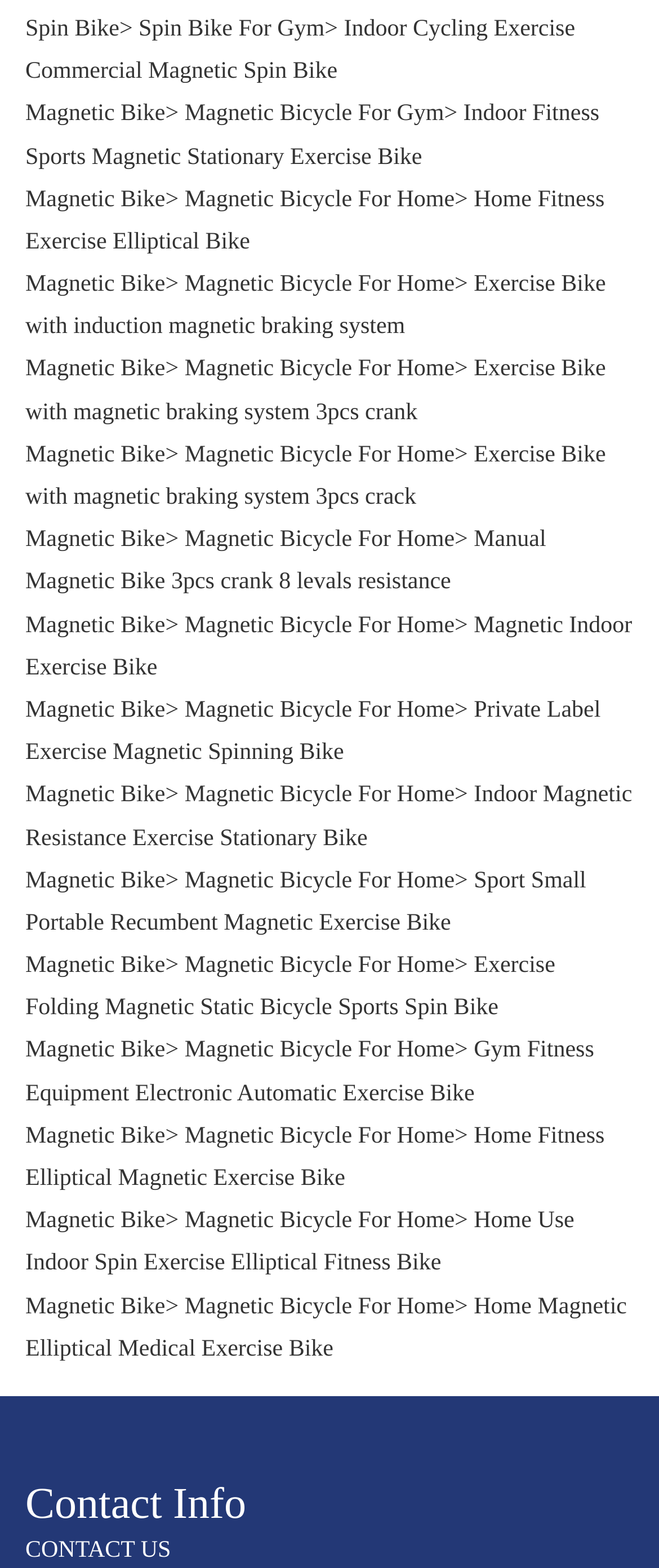What type of products are listed on this webpage?
Answer with a single word or short phrase according to what you see in the image.

Magnetic bikes